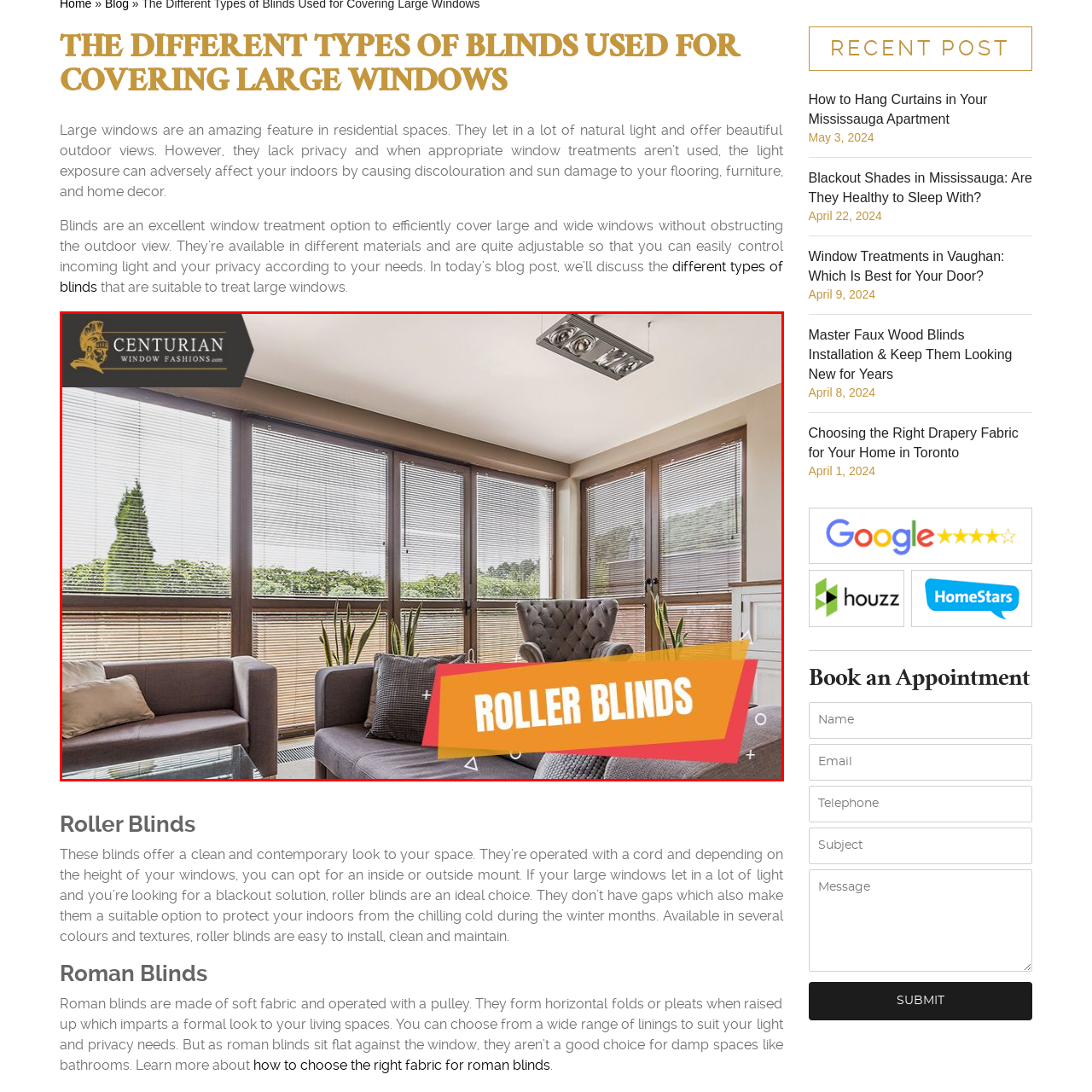Focus on the image confined within the red boundary and provide a single word or phrase in response to the question:
What style is the armchair in the room?

Tufted